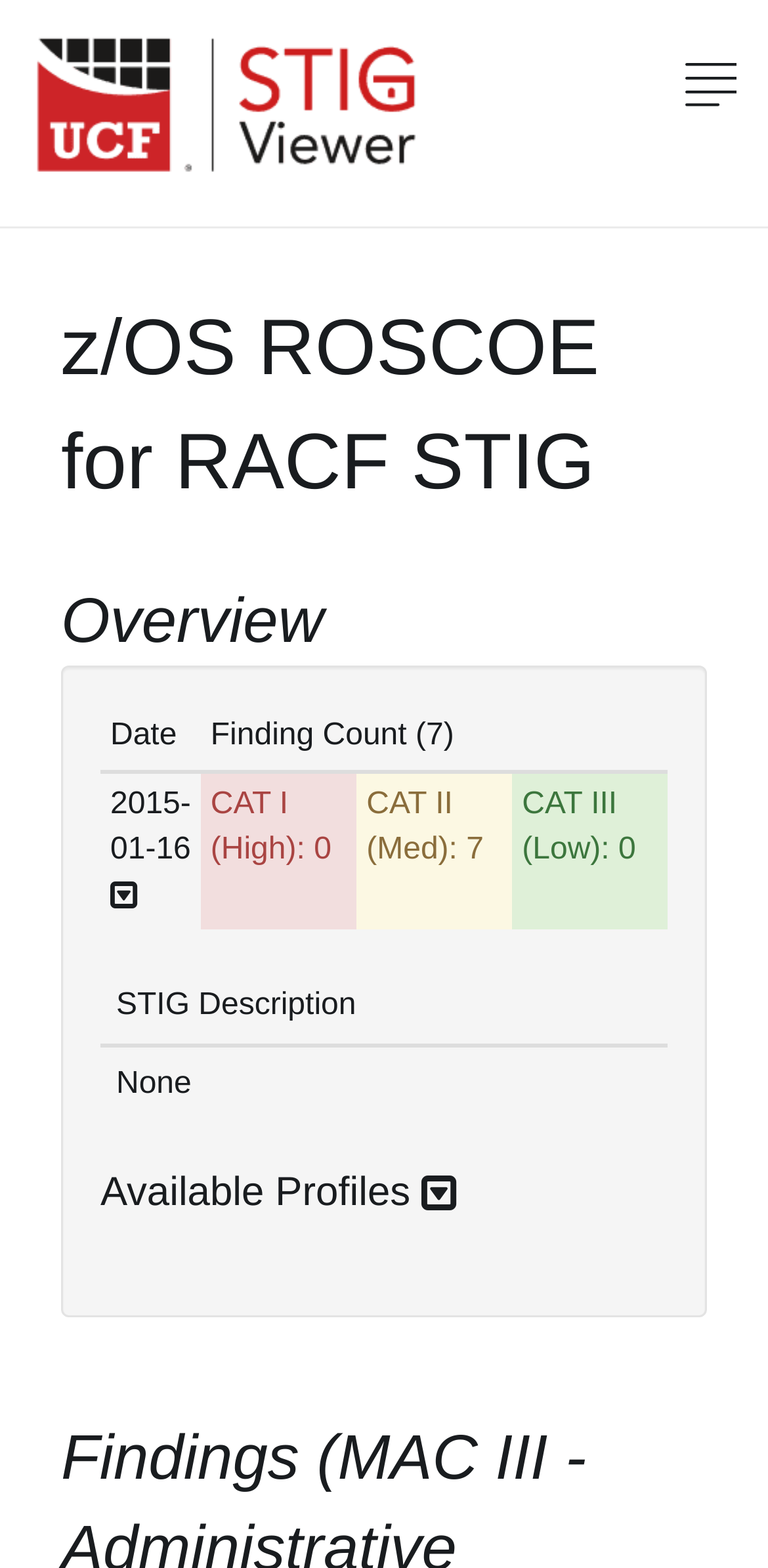Please specify the bounding box coordinates of the clickable region to carry out the following instruction: "View Available Profiles". The coordinates should be four float numbers between 0 and 1, in the format [left, top, right, bottom].

[0.131, 0.742, 0.869, 0.78]